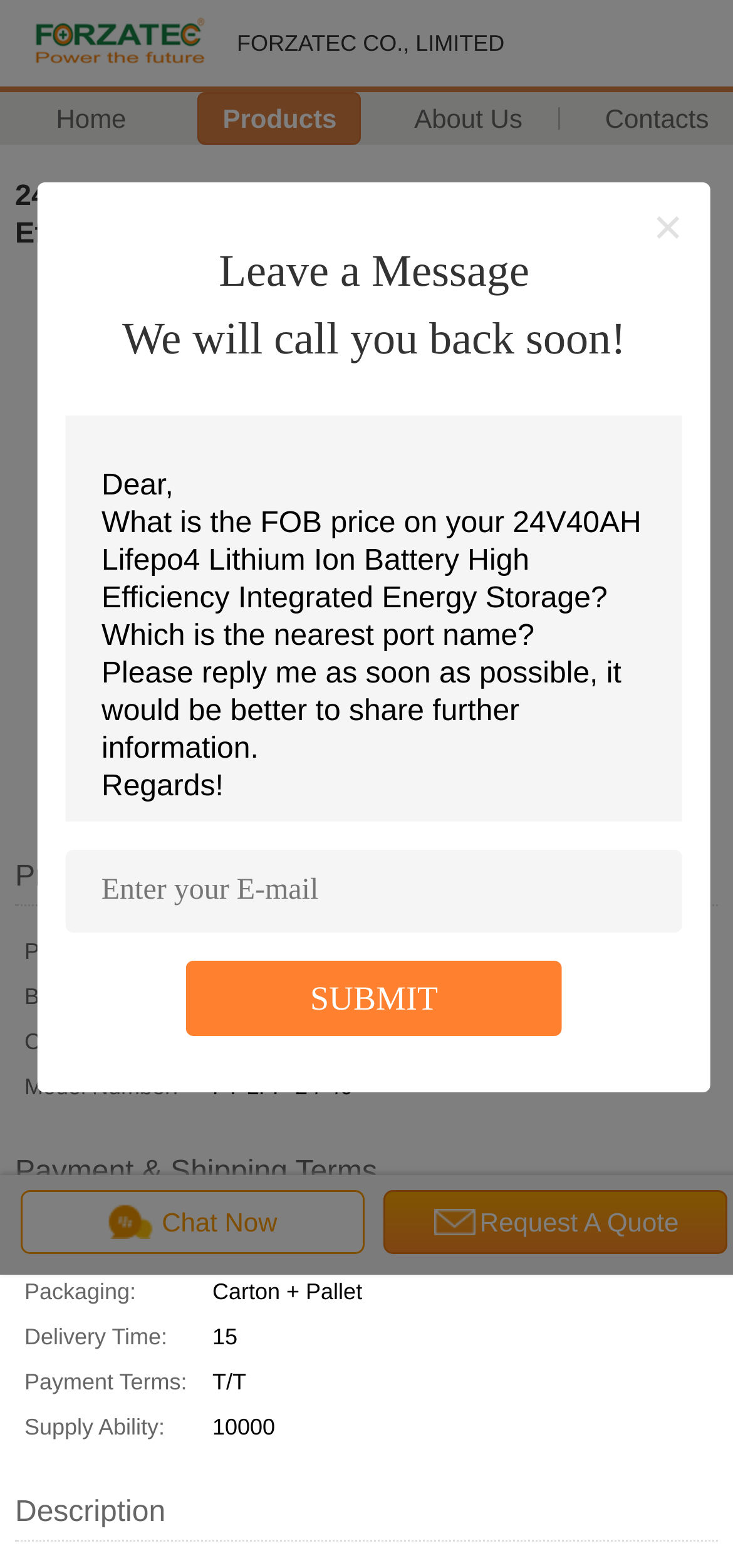Based on the visual content of the image, answer the question thoroughly: What is the minimum order quantity?

I found the minimum order quantity by looking at the table under 'Payment & Shipping Terms' section, where it is listed as 'Min Order:' with the value '100'.